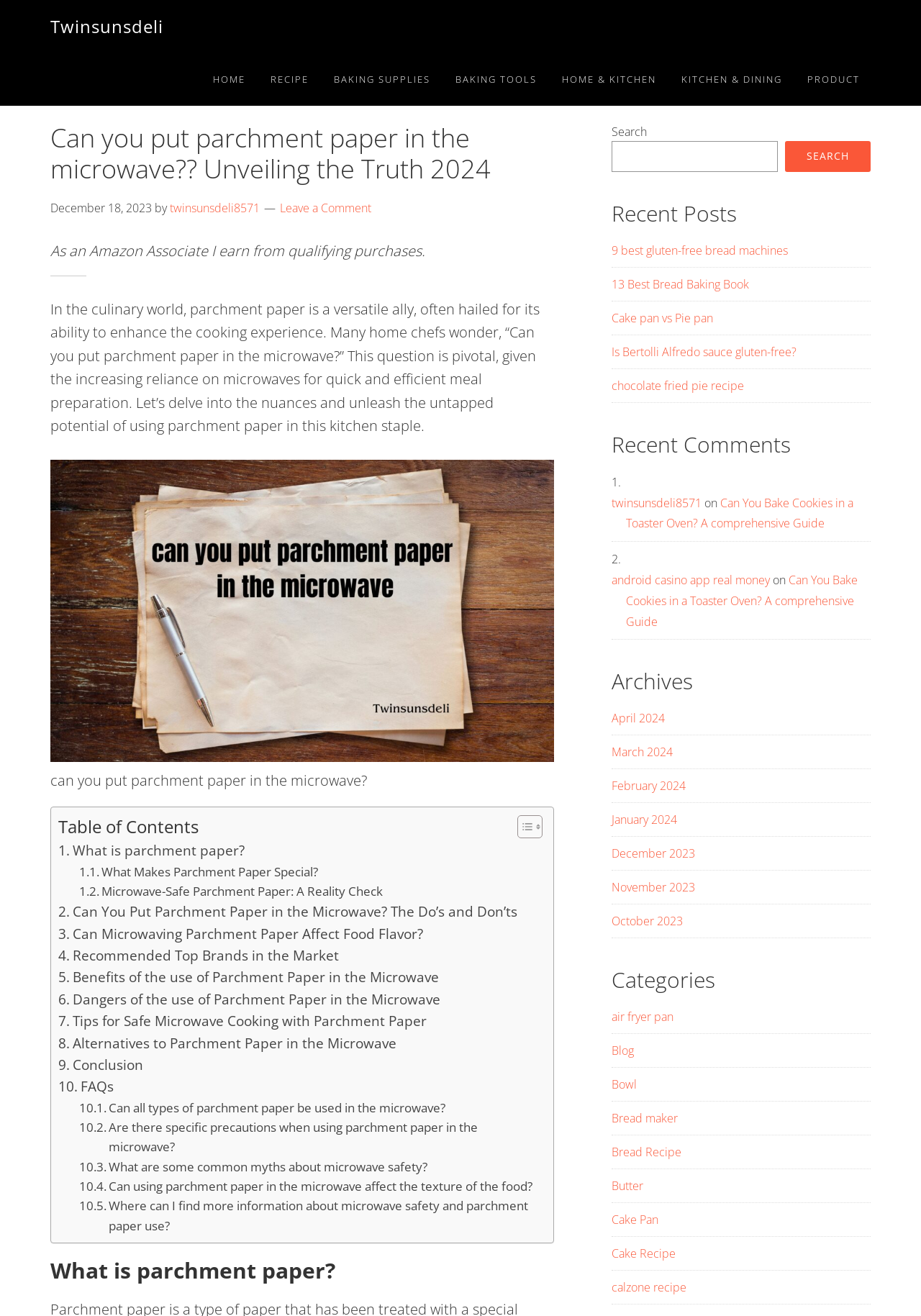What is the topic of the article?
Using the image, give a concise answer in the form of a single word or short phrase.

Parchment paper in microwave